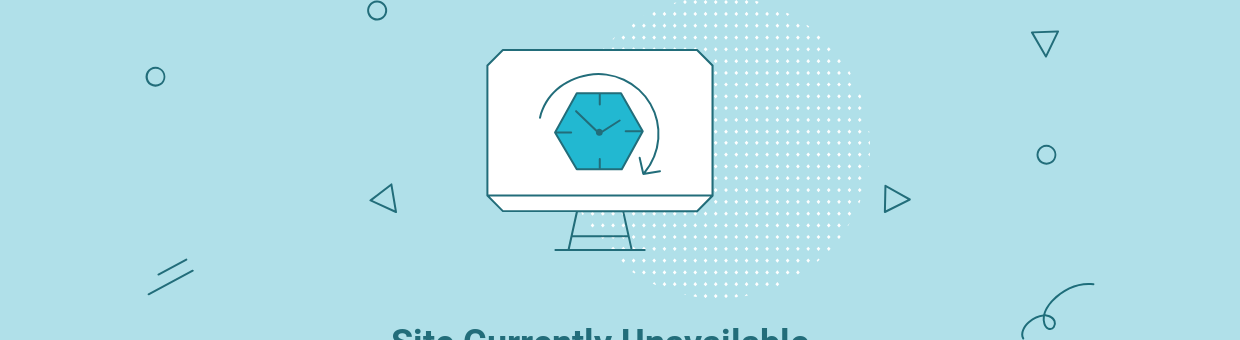Examine the image and give a thorough answer to the following question:
What type of accents surround the central elements?

The design includes minimalist geometric accents, such as small circles and triangles, which add to the modern and clean aesthetic of the presentation.